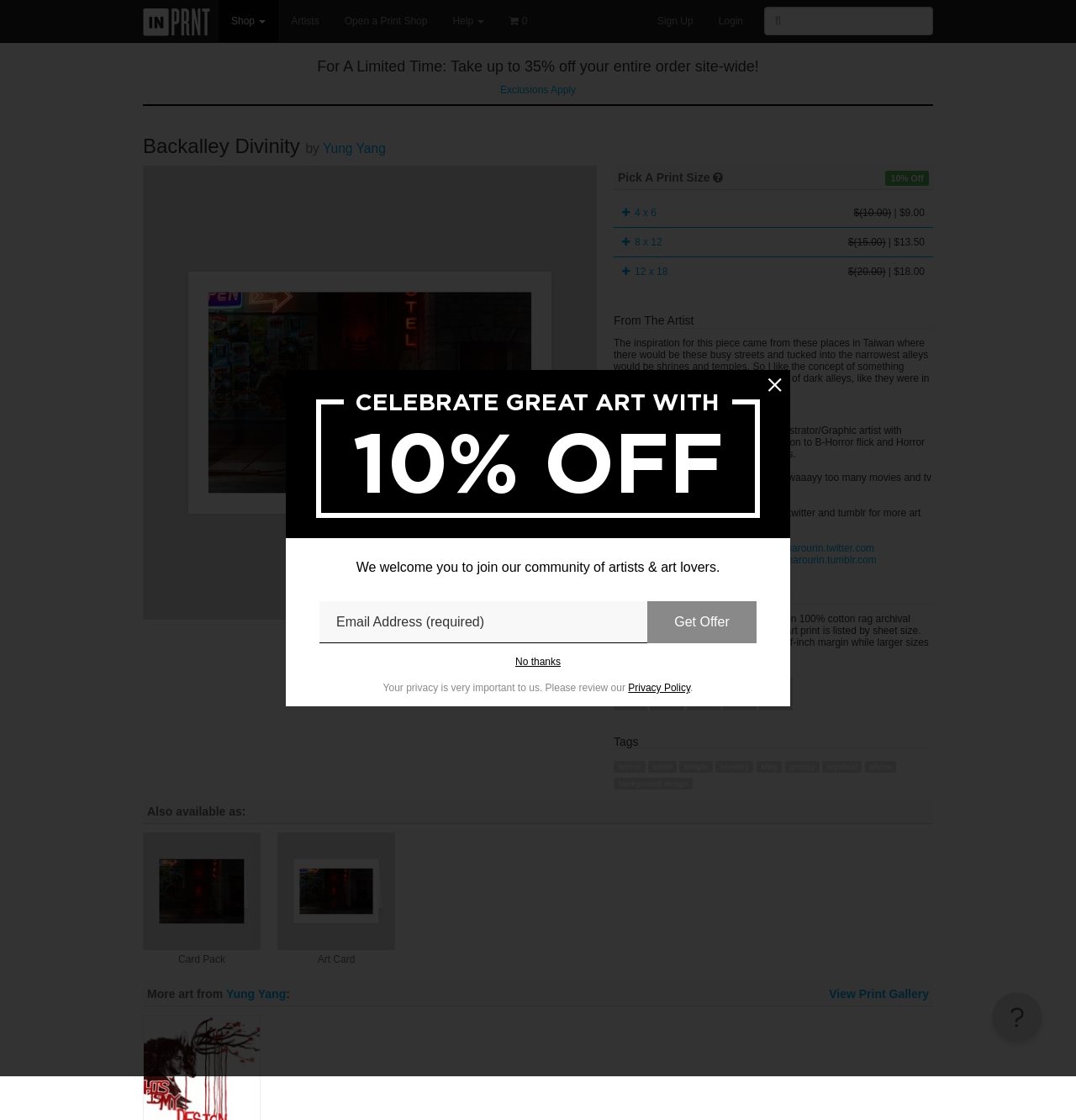What is the inspiration for this art piece?
Based on the image, provide a one-word or brief-phrase response.

Busy streets and shrines in Taiwan